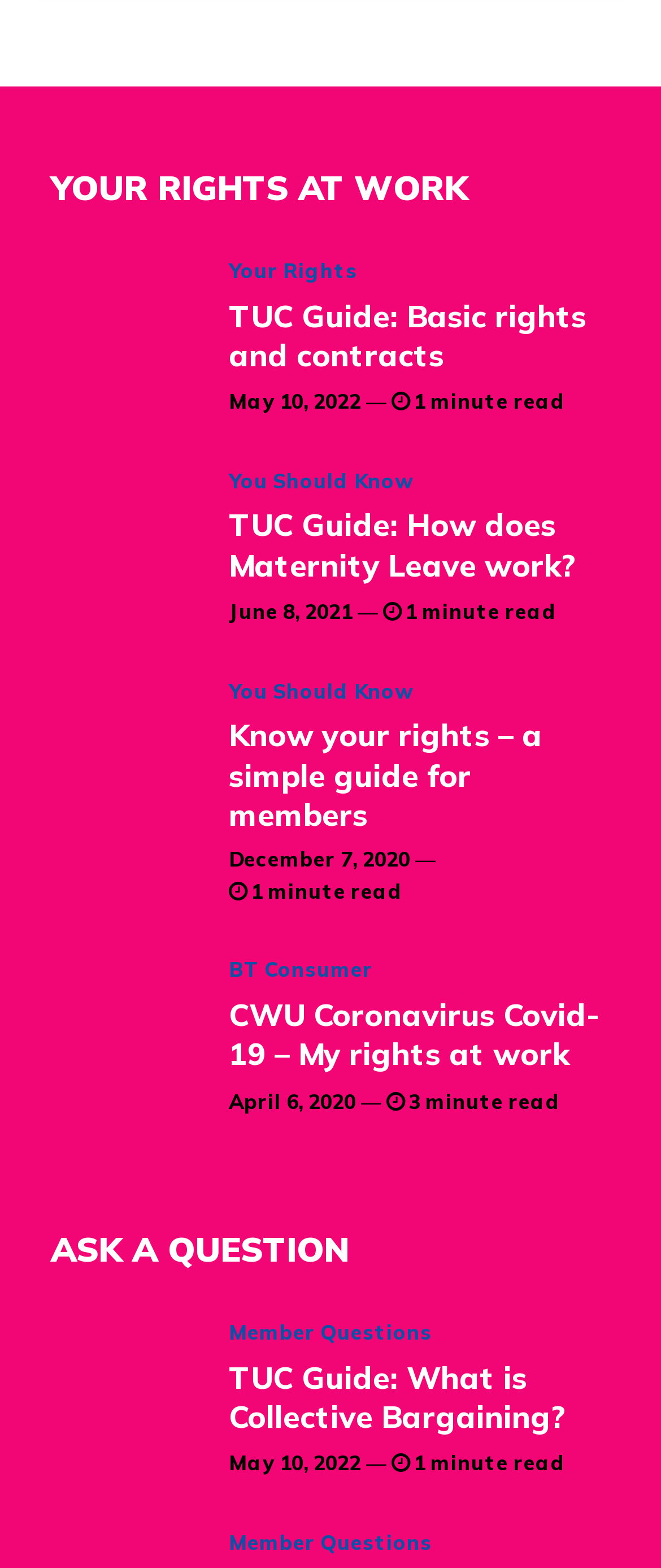What is the main topic of the webpage?
Using the image as a reference, answer the question in detail.

The main topic of the webpage is work rights, which can be inferred from the heading 'YOUR RIGHTS AT WORK' and the various links and articles related to work rights and contracts.